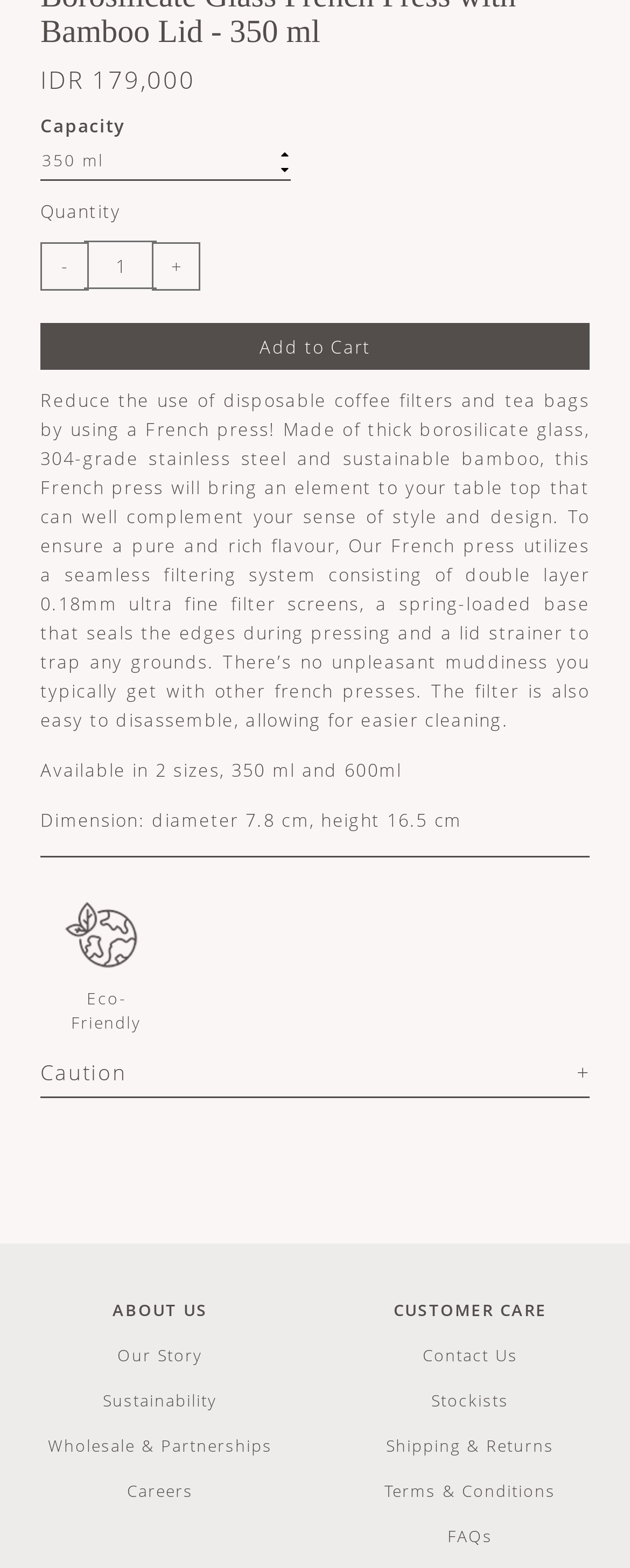Predict the bounding box coordinates of the area that should be clicked to accomplish the following instruction: "Select a capacity". The bounding box coordinates should consist of four float numbers between 0 and 1, i.e., [left, top, right, bottom].

[0.064, 0.089, 0.462, 0.115]